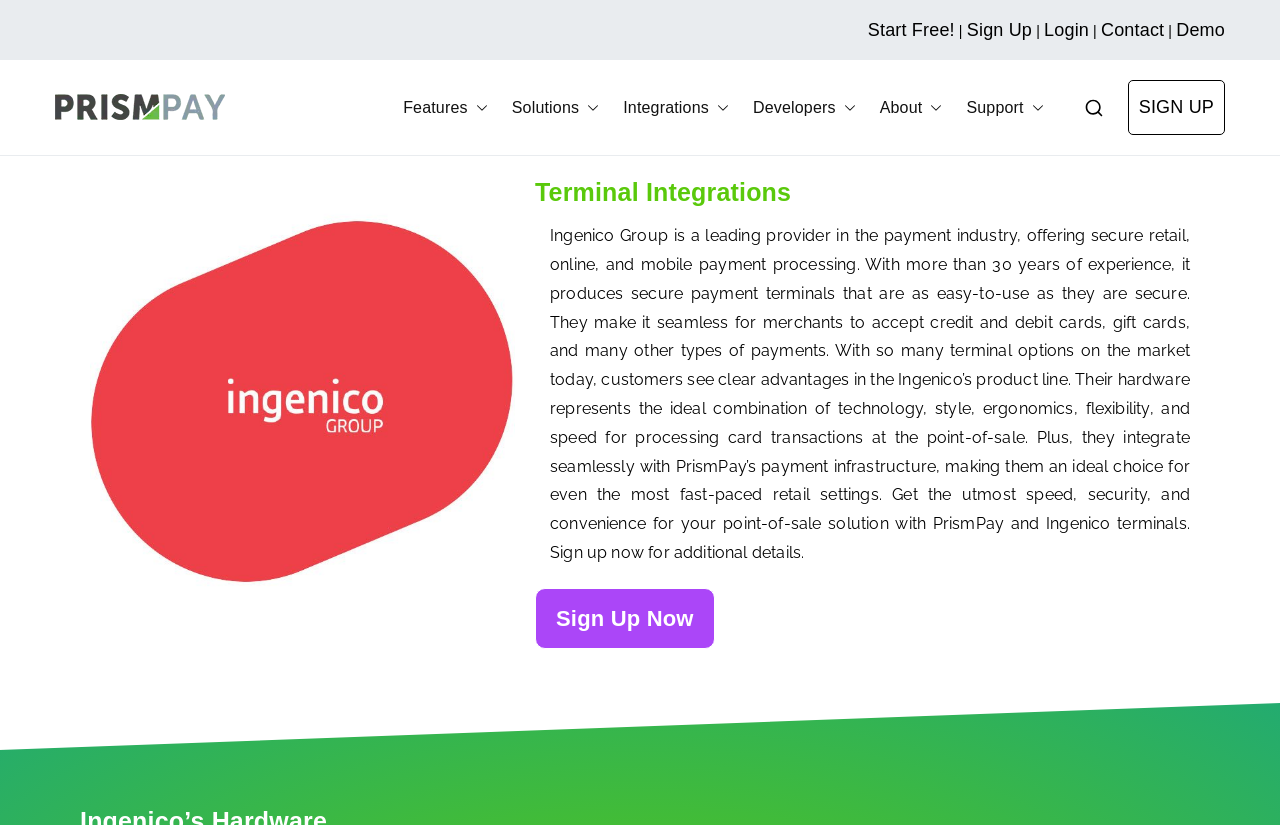How many navigation links are there?
Refer to the image and provide a concise answer in one word or phrase.

9